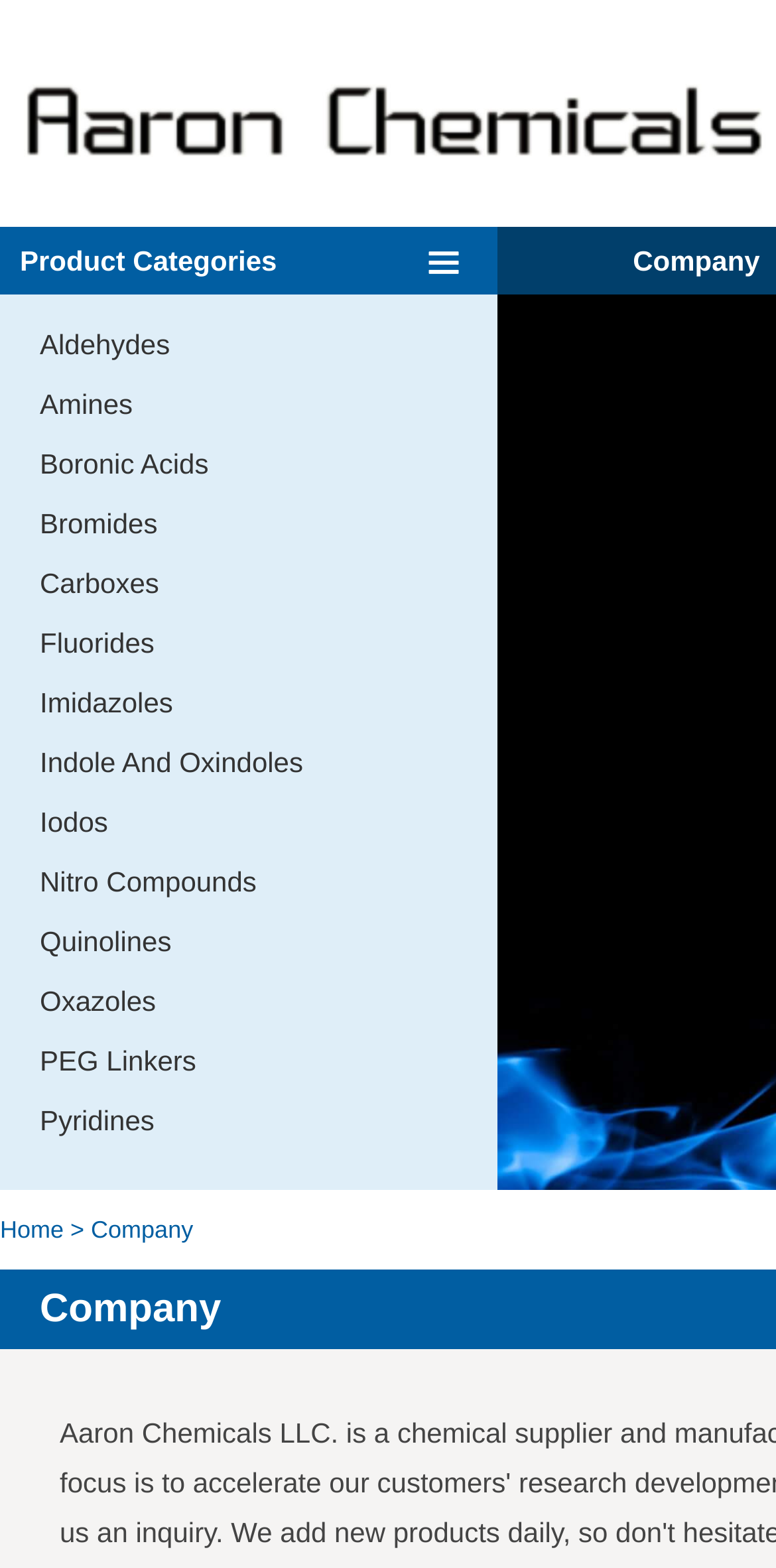Generate a thorough description of the webpage.

The webpage is about Aaronchem, a leading chemical supplier and manufacturer. At the top, there is a link to "Product Categories" and an image adjacent to it. Below these elements, there is a list of 15 links to various product categories, including Aldehydes, Amines, Boronic Acids, and more, arranged in a vertical column. Each link is positioned closely together, with the topmost link starting from about one-fifth of the way down from the top of the page.

To the right of the product category links, there is a link to "Company". At the very bottom of the page, there is a link to "Home" on the left, accompanied by a static text "Company" to its right. The overall layout is organized, with clear categorization of products and easy navigation to other sections of the website.